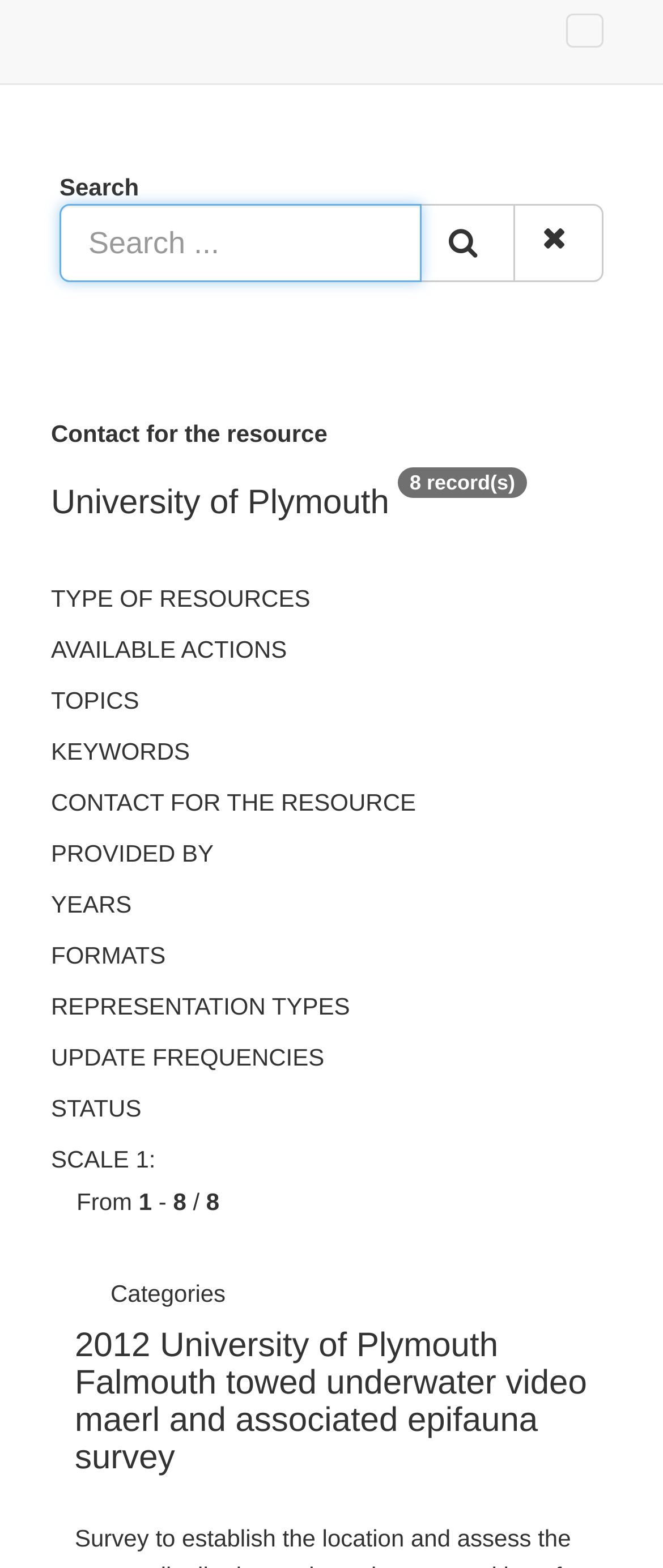Answer the following in one word or a short phrase: 
What is the name of the university?

University of Plymouth